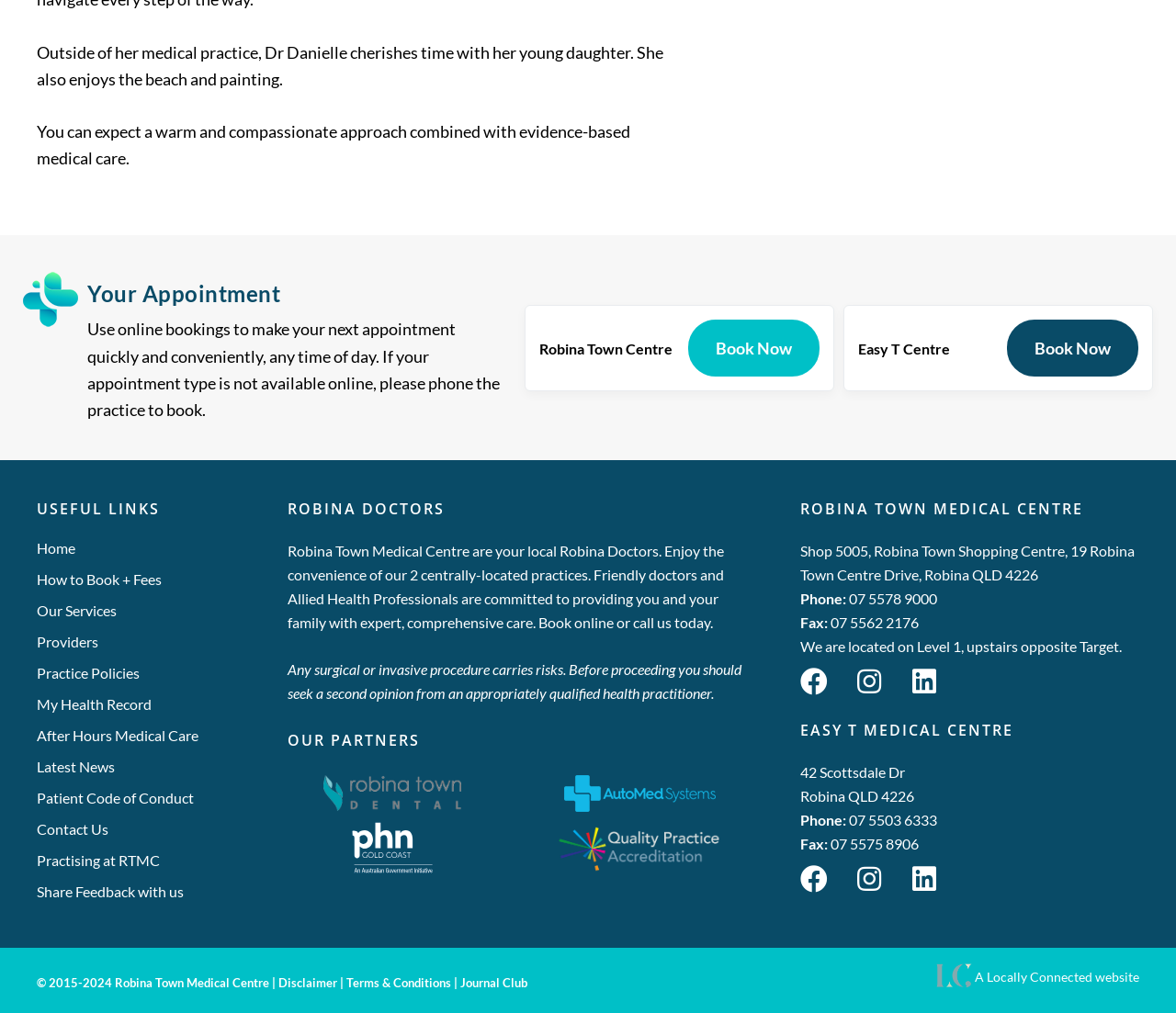Identify the bounding box coordinates for the element that needs to be clicked to fulfill this instruction: "Visit the home page". Provide the coordinates in the format of four float numbers between 0 and 1: [left, top, right, bottom].

[0.031, 0.53, 0.213, 0.553]